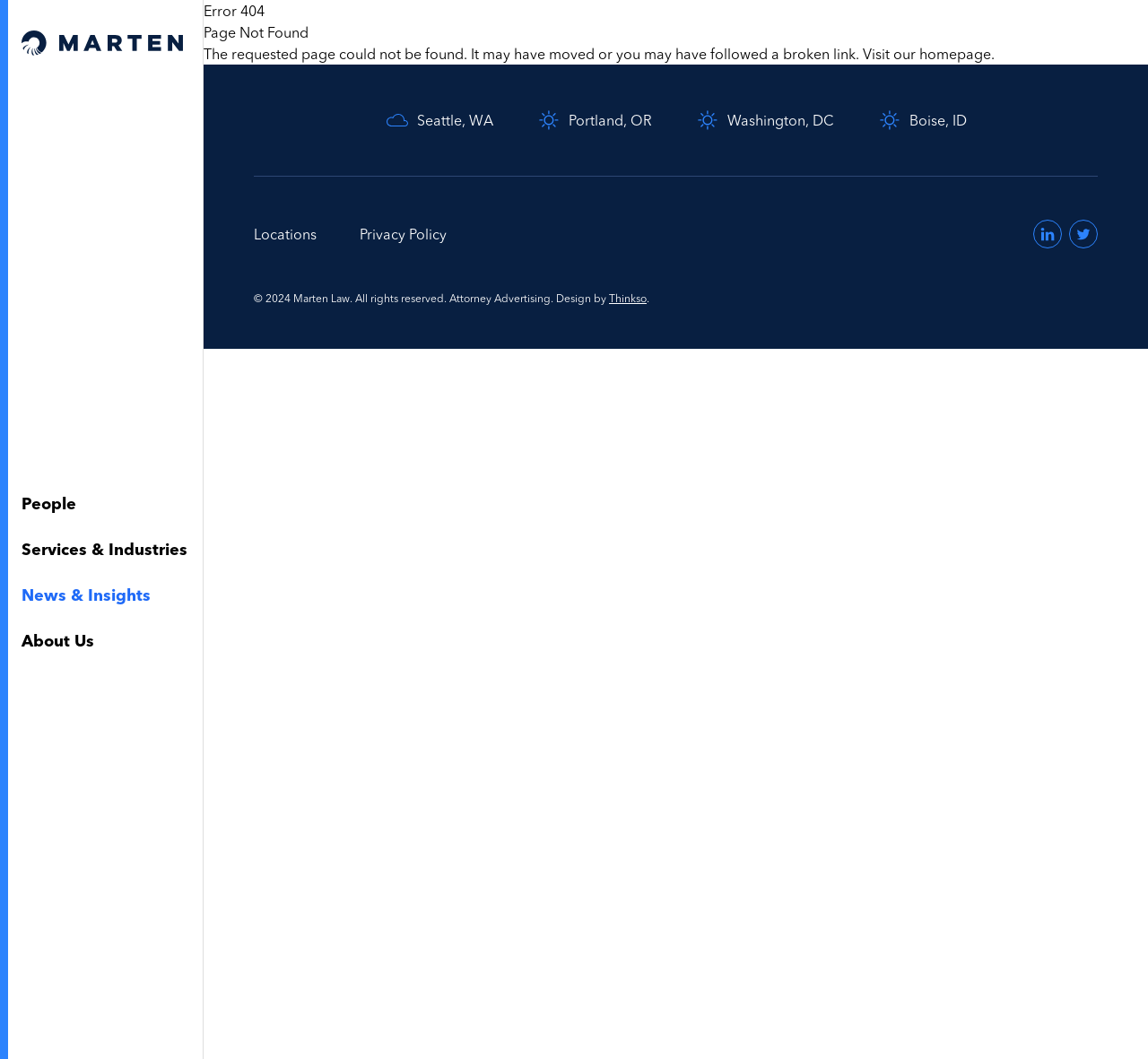Identify and provide the text content of the webpage's primary headline.

Page Not Found